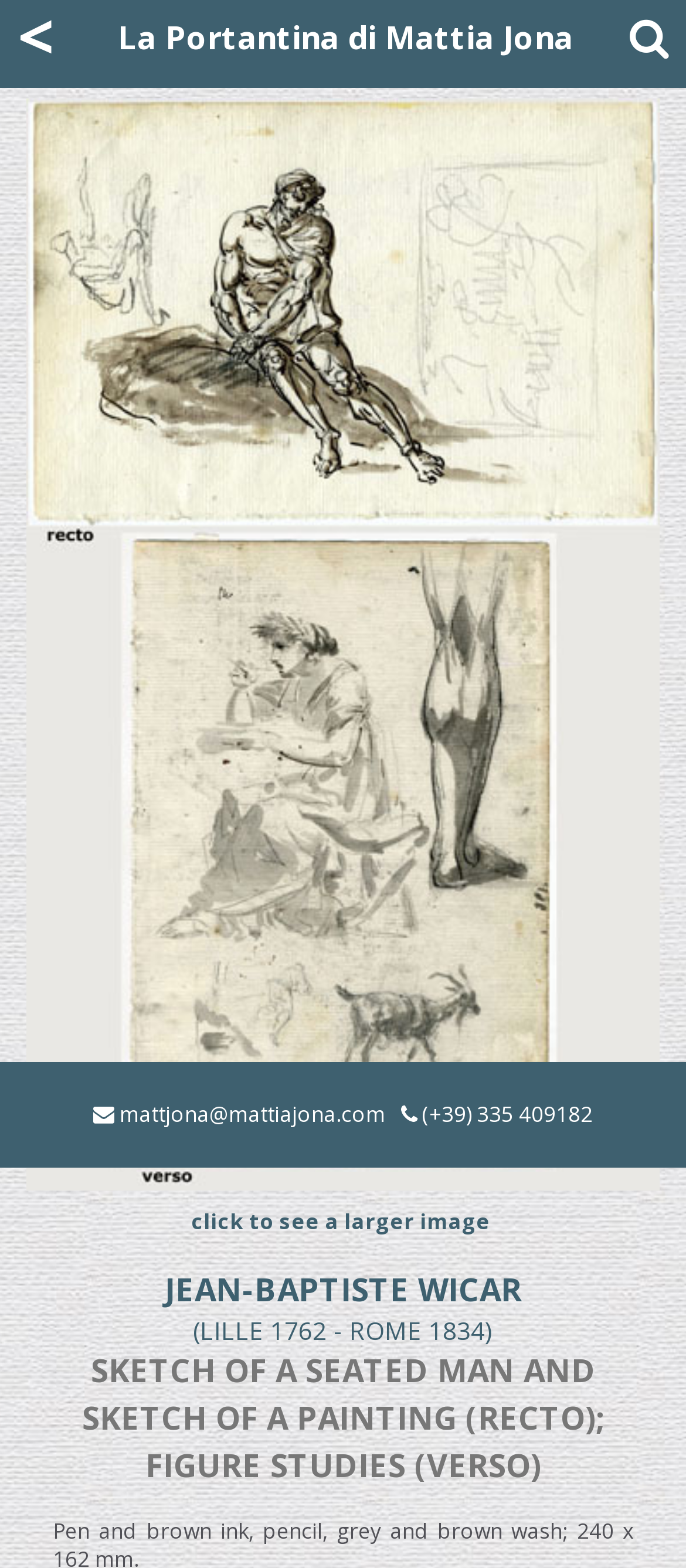Explain the webpage in detail.

The webpage is about a artwork by Mattia Jona, specifically "La Portantina - Mattia Jona - JEAN-BAPTISTE WICAR - SKETCH OF A SEATED MAN AND SKETCH OF A PAINTING (recto); FIGURE STUDIES (verso)". 

At the top left, there is a small link pointing to the previous page. Next to it, there is a link with the title "La Portantina di Mattia Jona". On the top right, there is a search box with a label "cerca". 

Below the search box, there is a title "SKETCH OF A SEATED MAN AND SKETCH OF A PAINTING (recto); FIGURE STUDIES (verso)" which is also a link. This title is positioned above a large image that takes up most of the page, which is the artwork itself. 

Below the image, there is a link to "click to see a larger image". To the right of this link, there are three lines of text: "JEAN-BAPTISTE WICAR", "(LILLE 1762 - ROME 1834)", and "SKETCH OF A SEATED MAN AND SKETCH OF A PAINTING (RECTO); FIGURE STUDIES (VERSO)". 

At the bottom of the page, there is a section with contact information, including an email address "mattjona@mattiajona.com" and a phone number "(+39) 335 409182".